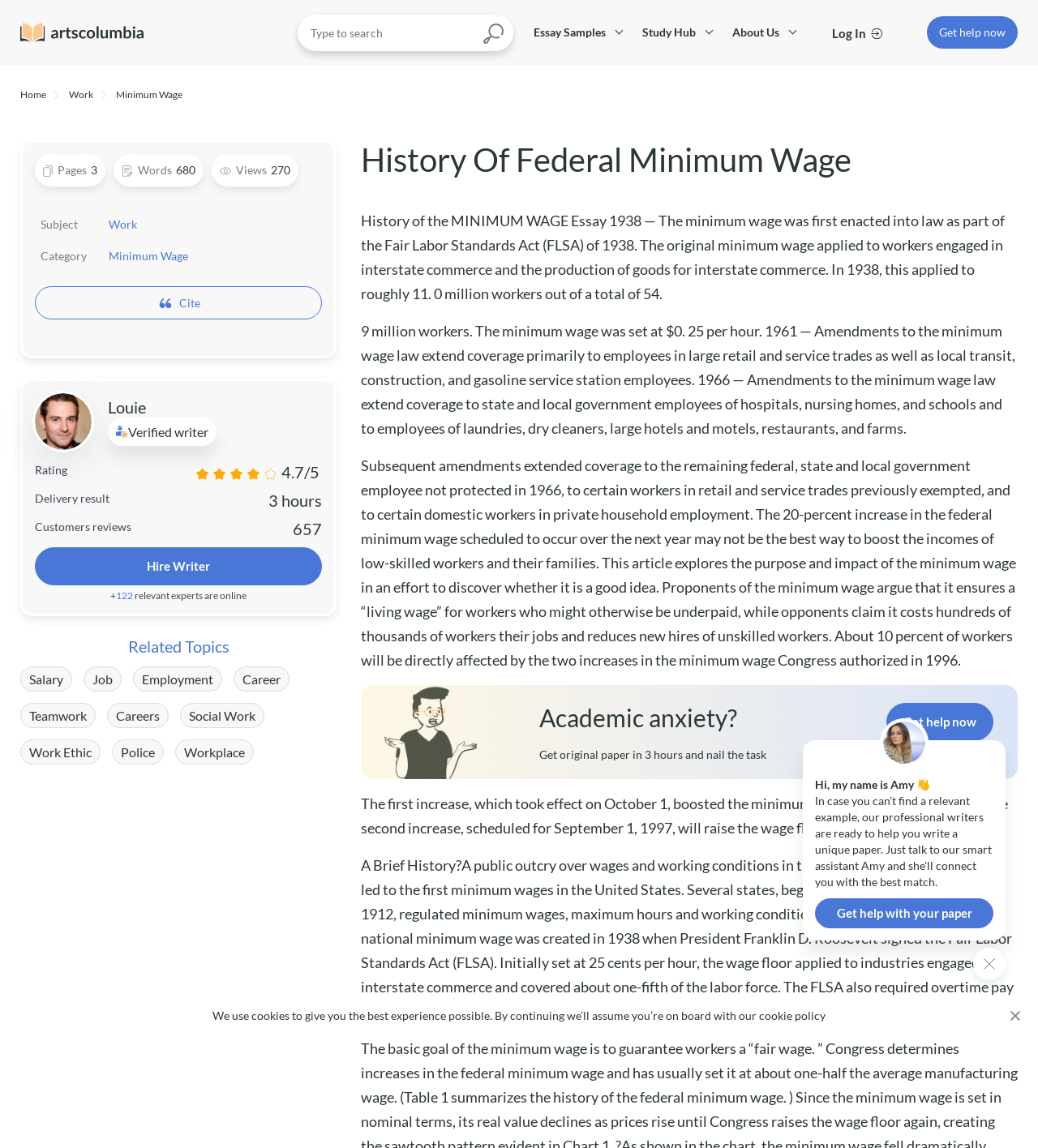What is the delivery result of the writer?
Please provide a detailed and thorough answer to the question.

I found the delivery result of the writer by looking at the section with the writer's information, where I saw the delivery result listed as 3 hours.